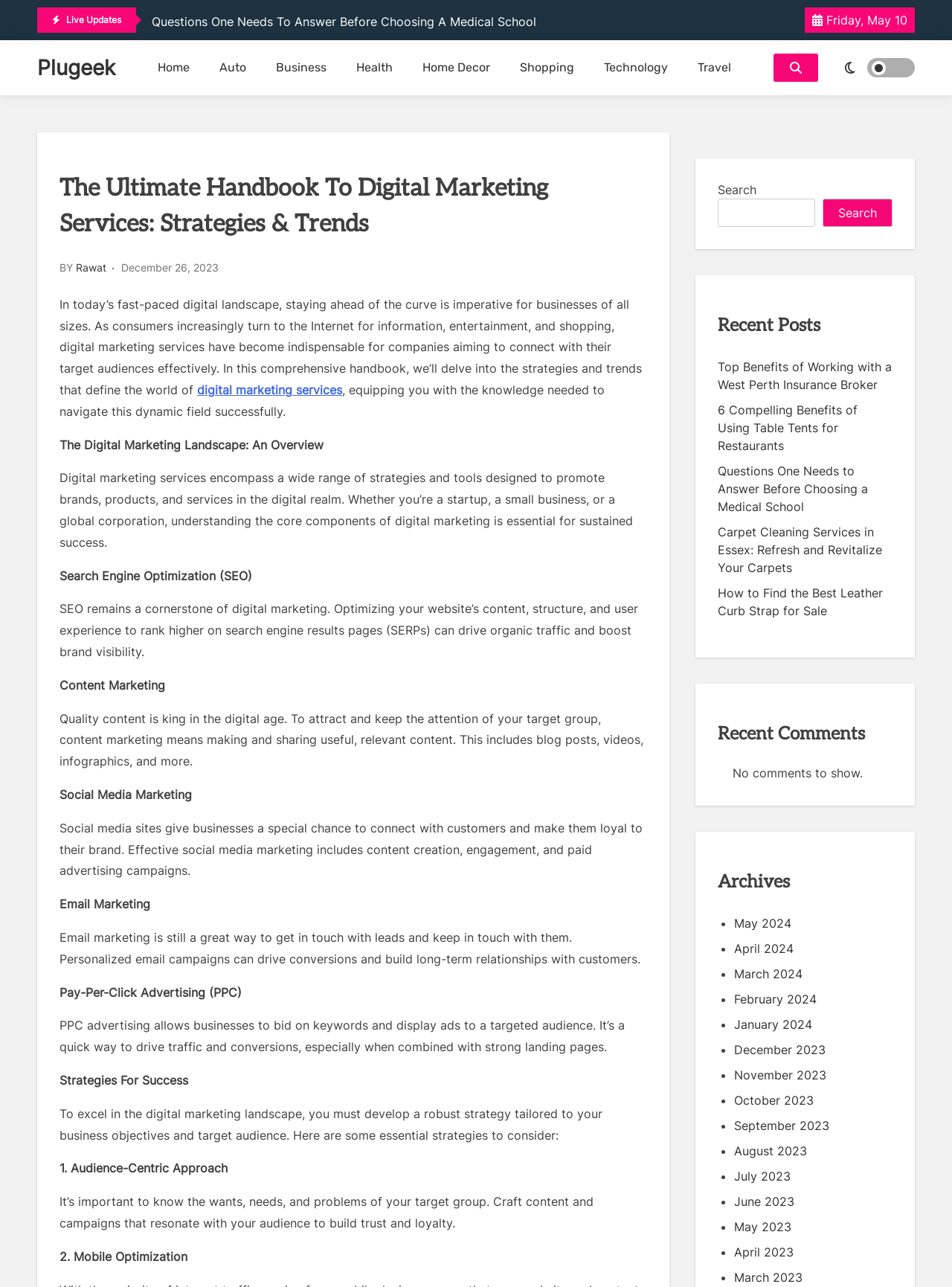Can you determine the bounding box coordinates of the area that needs to be clicked to fulfill the following instruction: "Read the 'Recent Posts'"?

[0.754, 0.243, 0.938, 0.264]